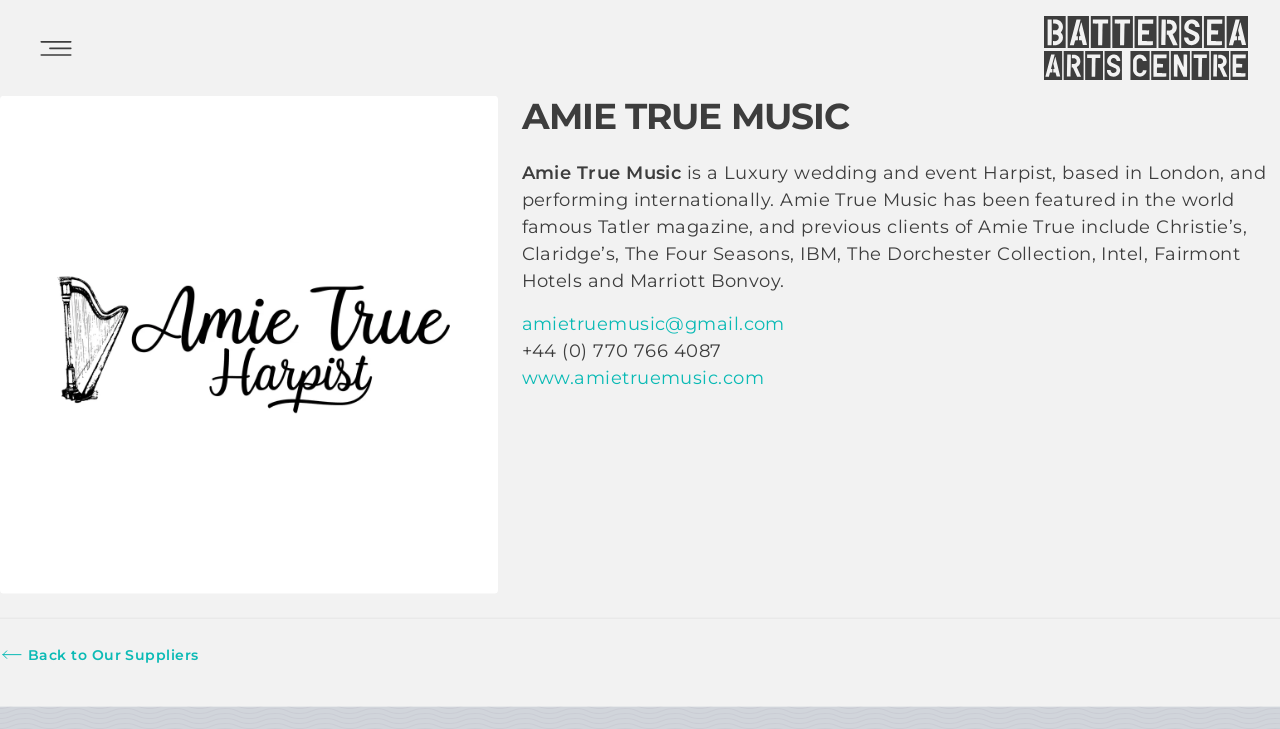Review the image closely and give a comprehensive answer to the question: What is the phone number of Amie True?

The phone number of Amie True is explicitly mentioned on the webpage as +44 (0) 770 766 4087, which can be used to contact her.